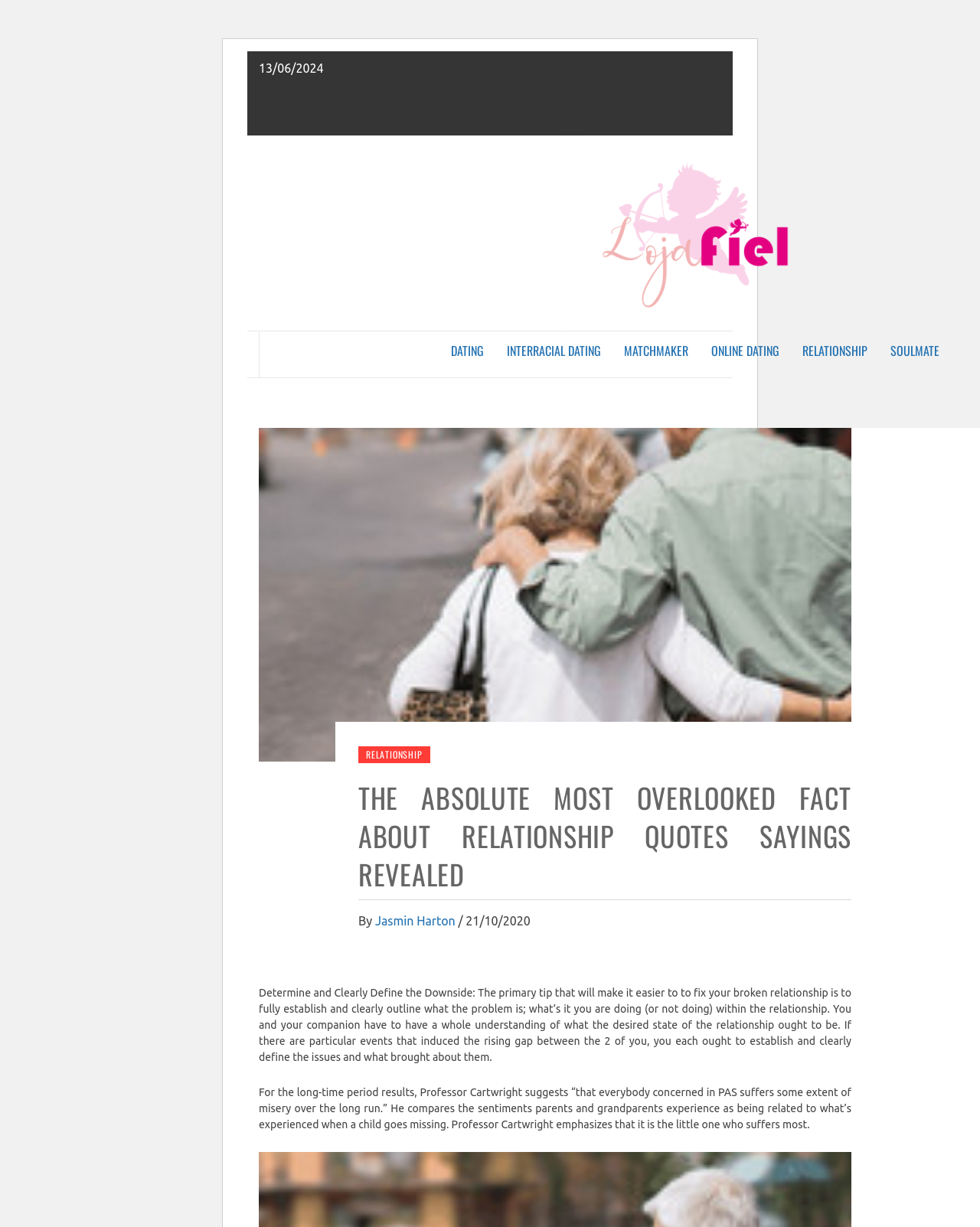Determine the bounding box coordinates for the UI element with the following description: "Matchmaker". The coordinates should be four float numbers between 0 and 1, represented as [left, top, right, bottom].

[0.625, 0.27, 0.714, 0.302]